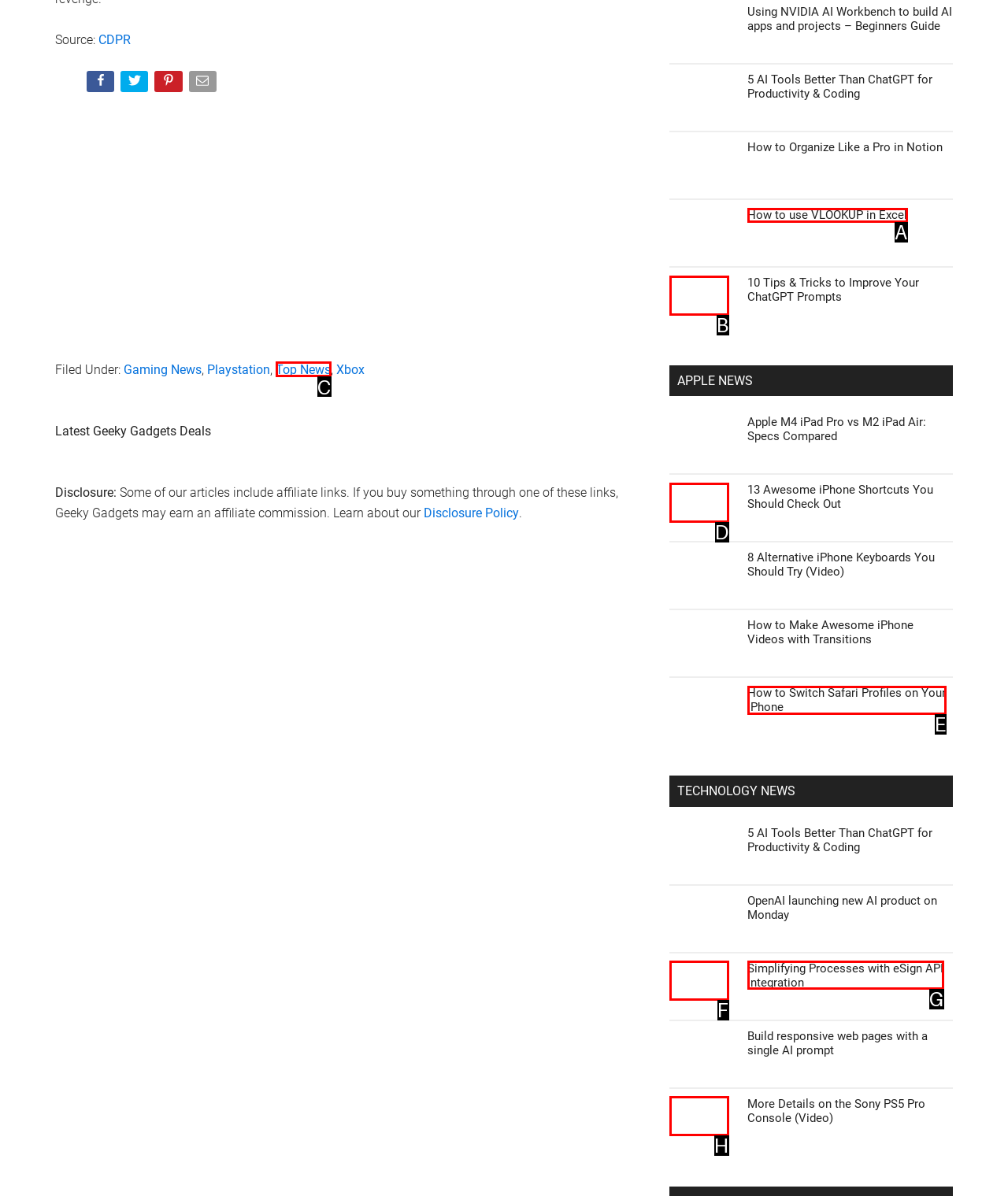Select the HTML element that matches the description: Top News
Respond with the letter of the correct choice from the given options directly.

C